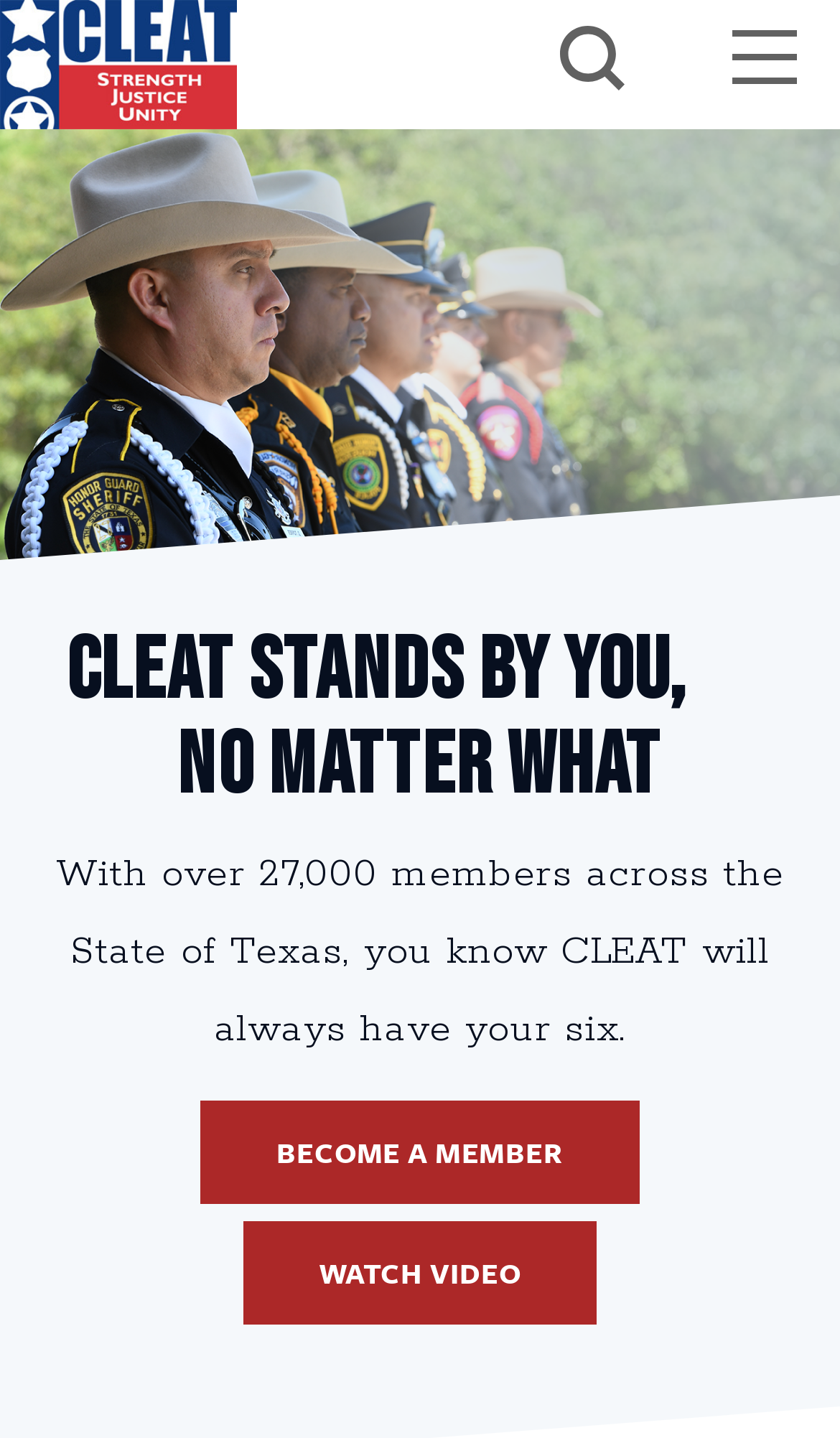Use a single word or phrase to answer the question: How many links are in the top navigation bar?

3